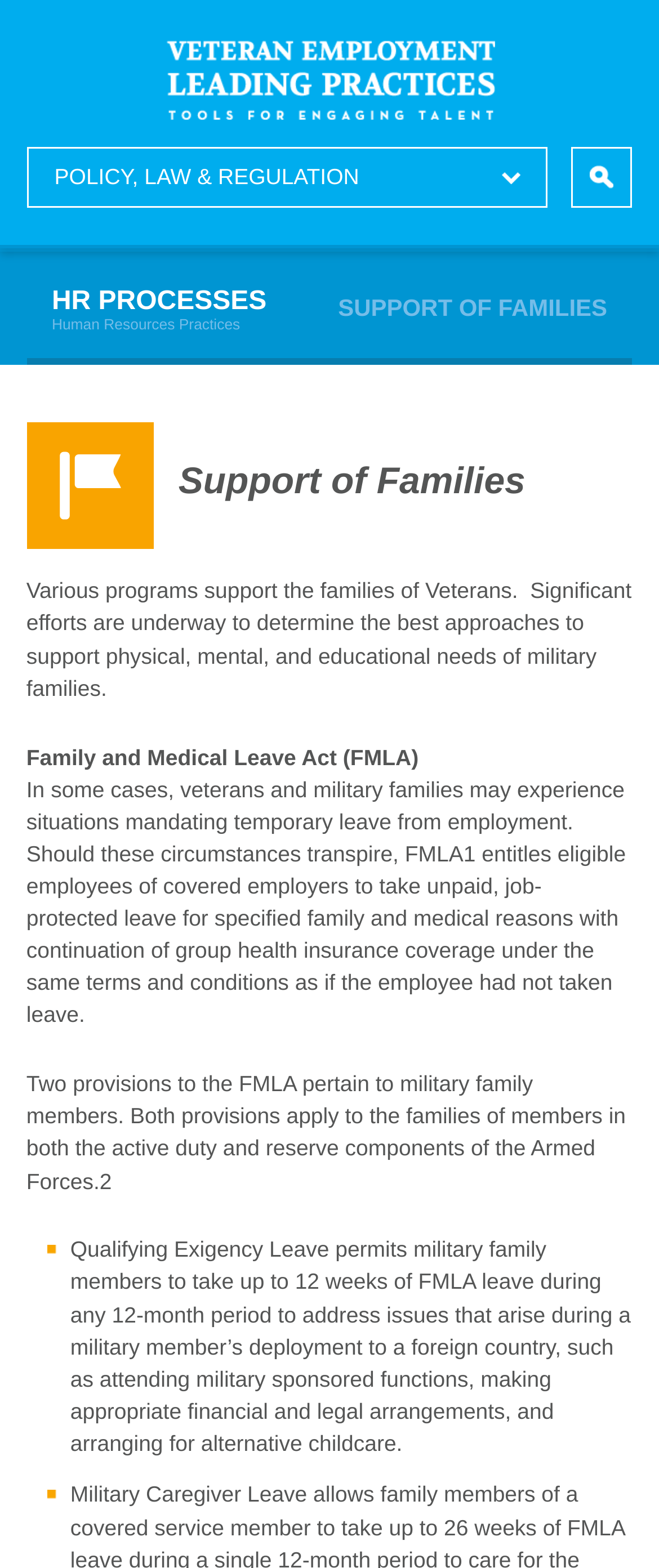Please reply to the following question with a single word or a short phrase:
What is the purpose of HR Processes?

Human Resources Practices